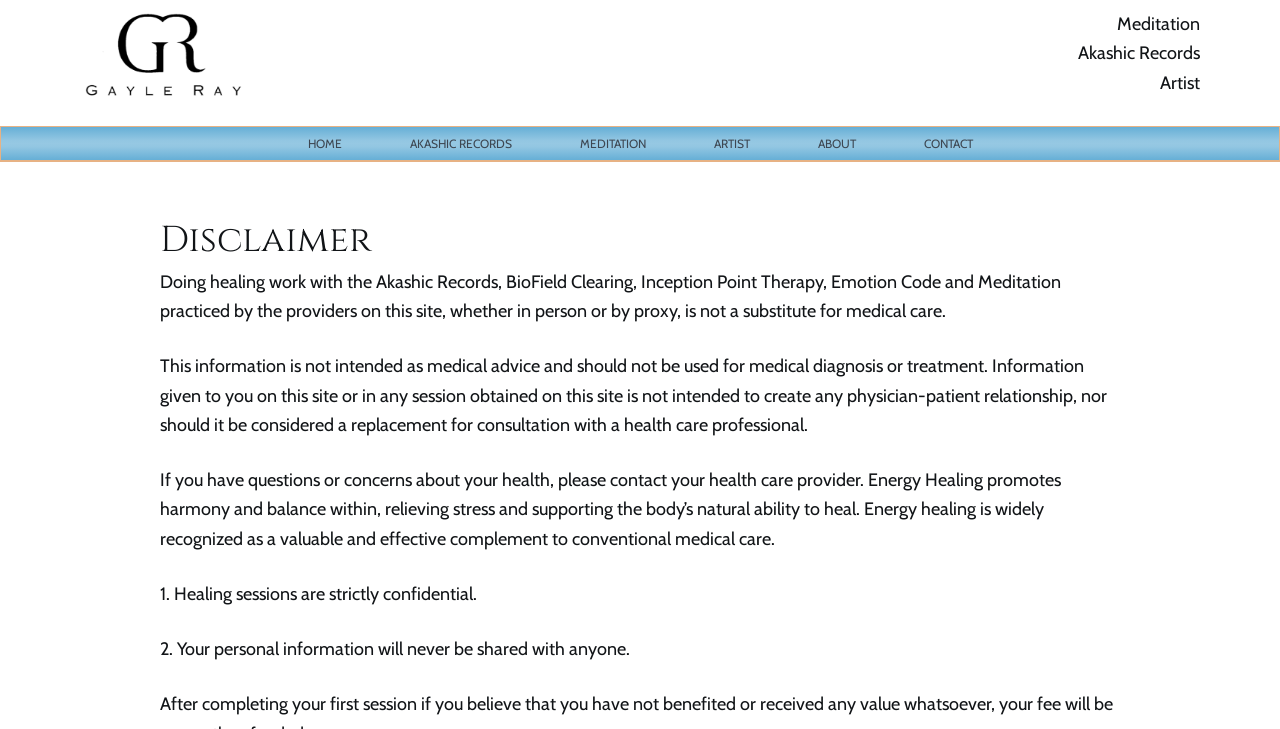Is this website related to medical care?
Look at the image and construct a detailed response to the question.

The disclaimer text explicitly states that the services provided on this website are not a substitute for medical care and should not be used for medical diagnosis or treatment.